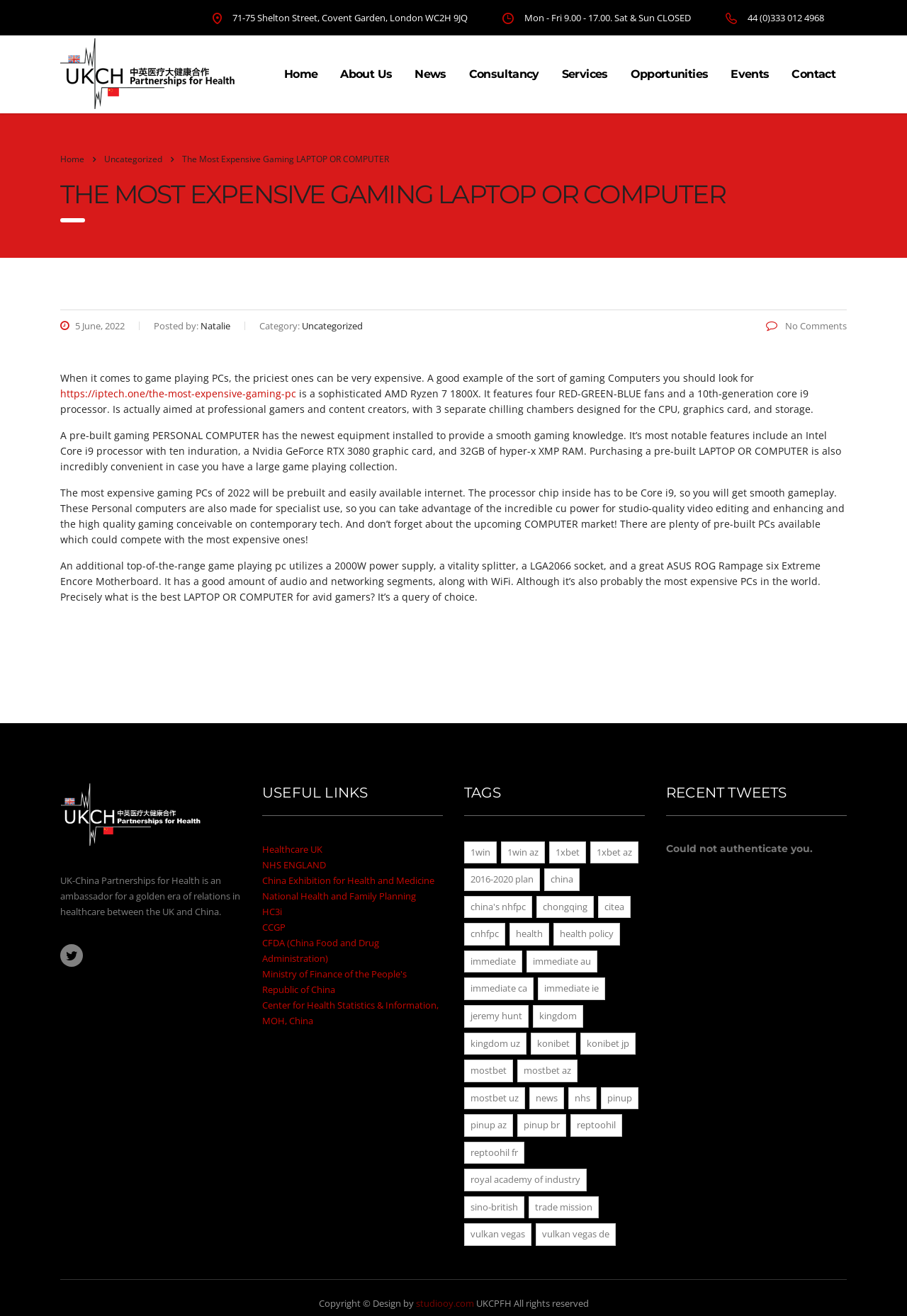What is the address of UKCPFH?
Look at the webpage screenshot and answer the question with a detailed explanation.

I found the address by looking at the static text element at the top of the webpage, which provides the contact information of UKCPFH.